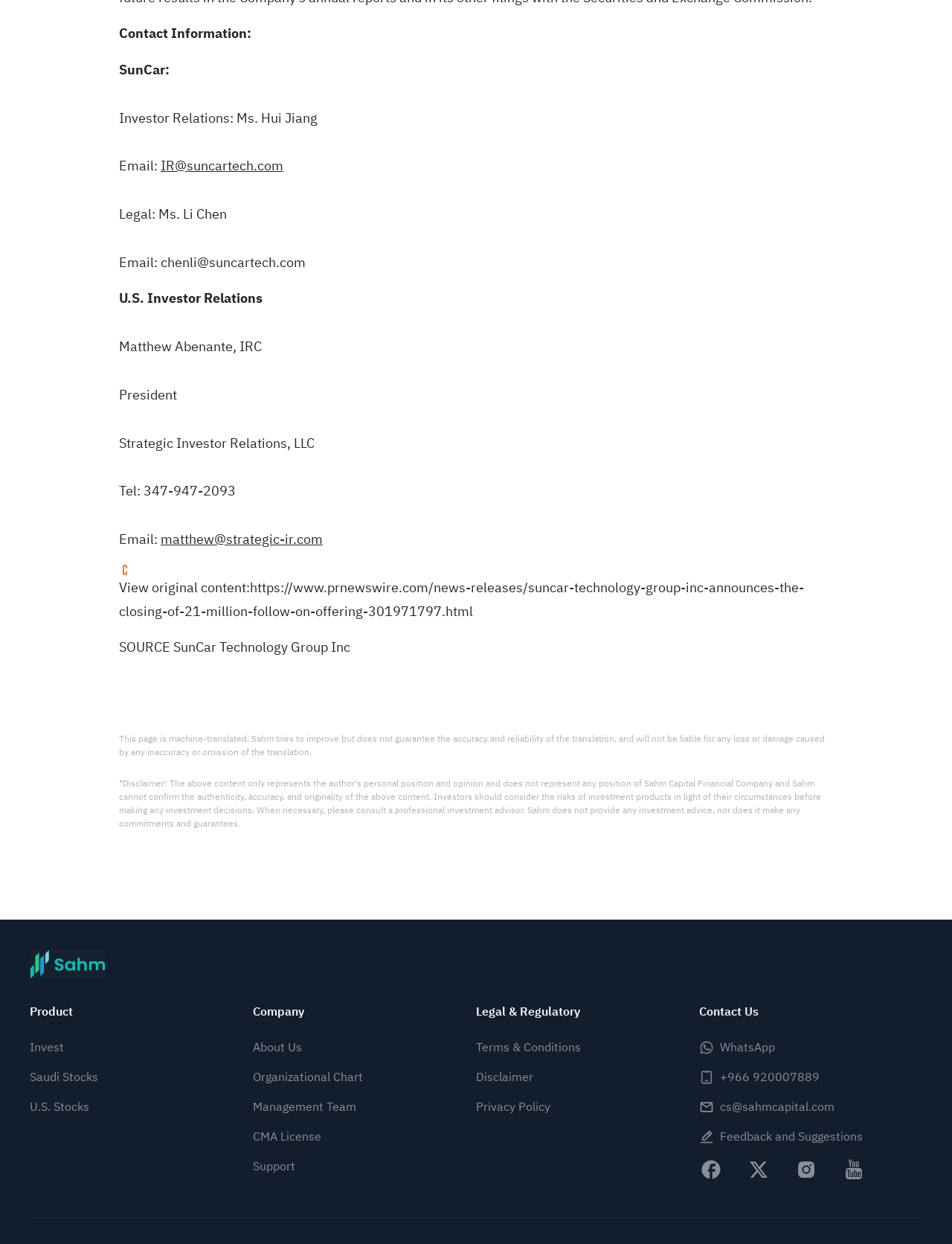Please identify the bounding box coordinates of the clickable area that will fulfill the following instruction: "Email Investor Relations". The coordinates should be in the format of four float numbers between 0 and 1, i.e., [left, top, right, bottom].

[0.169, 0.125, 0.298, 0.141]